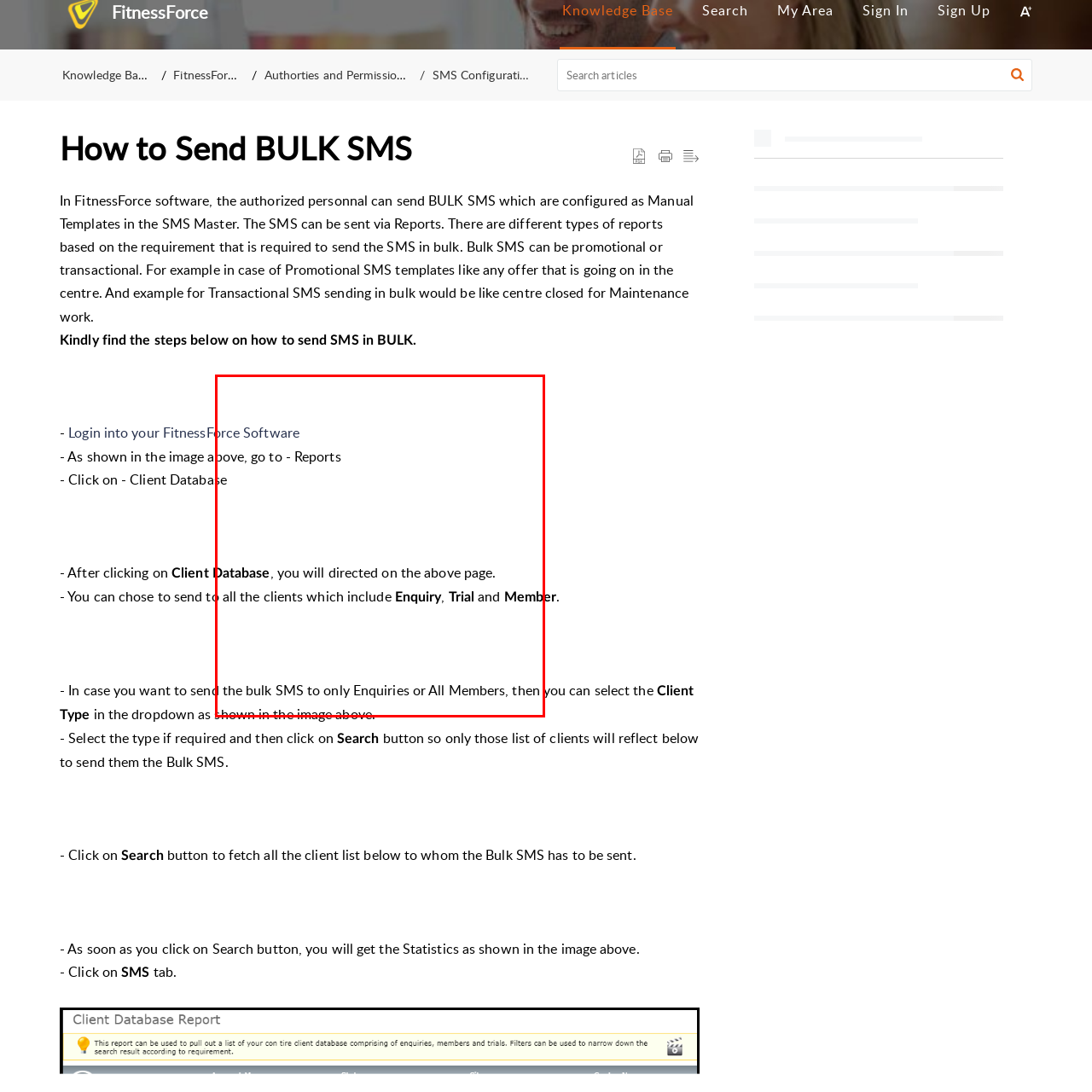How can users select specific client types for bulk SMS?
Inspect the image area bounded by the red box and answer the question with a single word or a short phrase.

Dropdown menu